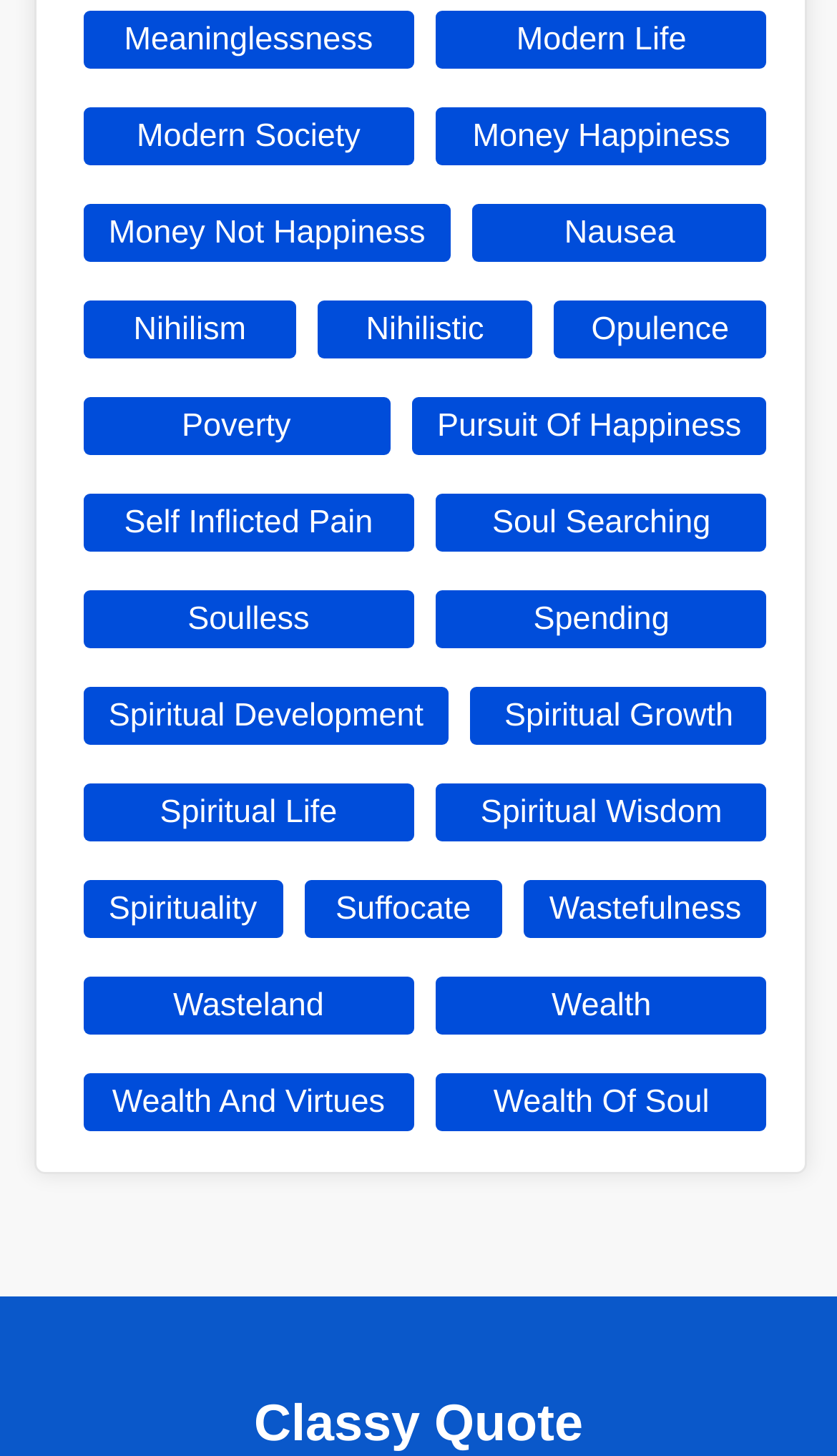Could you indicate the bounding box coordinates of the region to click in order to complete this instruction: "go to 'Modern Life'".

[0.521, 0.007, 0.916, 0.047]